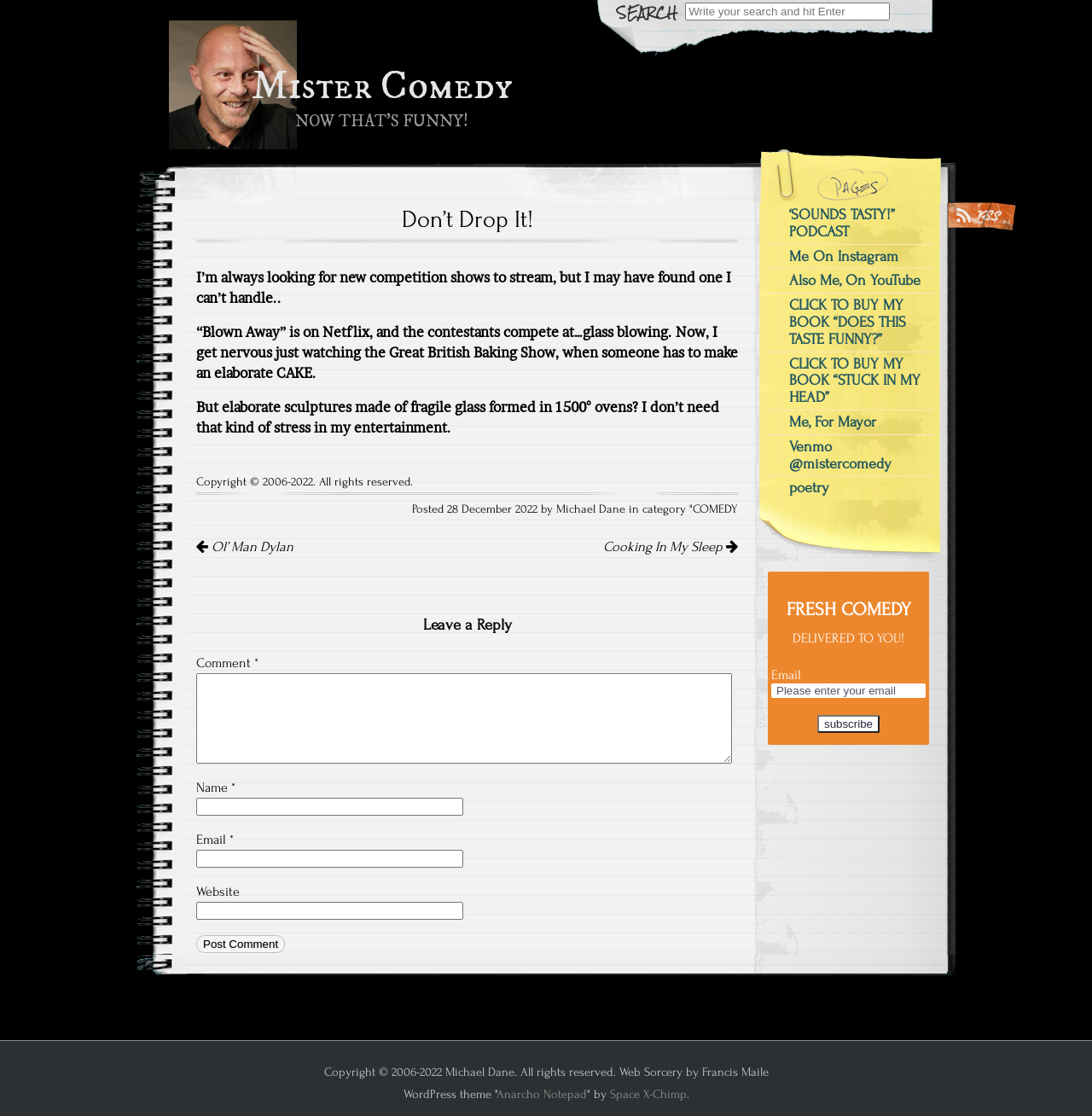What is the name of the podcast mentioned on the webpage?
Please ensure your answer is as detailed and informative as possible.

I found a link with the text '‘SOUNDS TASTY!” PODCAST' which suggests that SOUNDS TASTY! is the name of the podcast mentioned on the webpage.